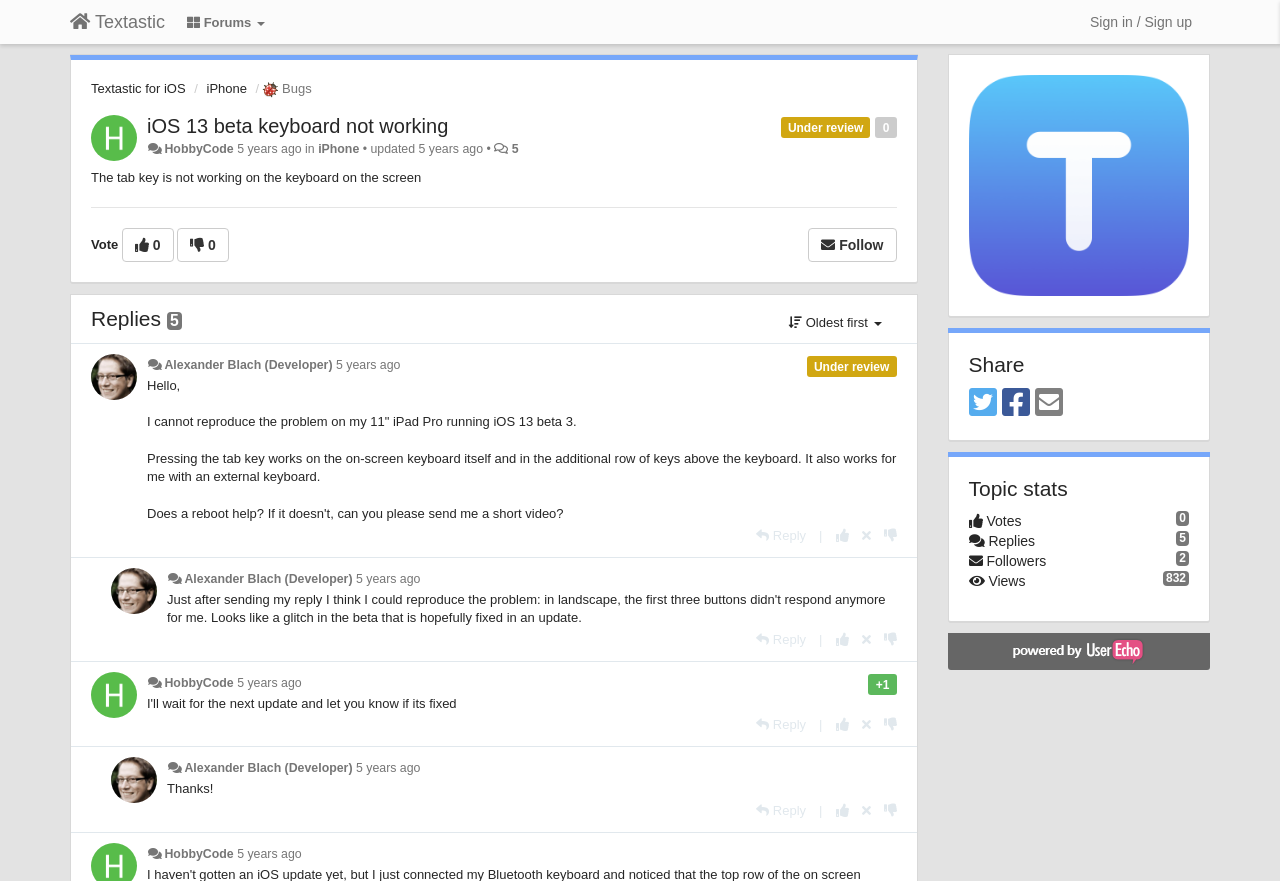Provide the bounding box coordinates for the UI element that is described as: "IBEW Local 953 »".

None